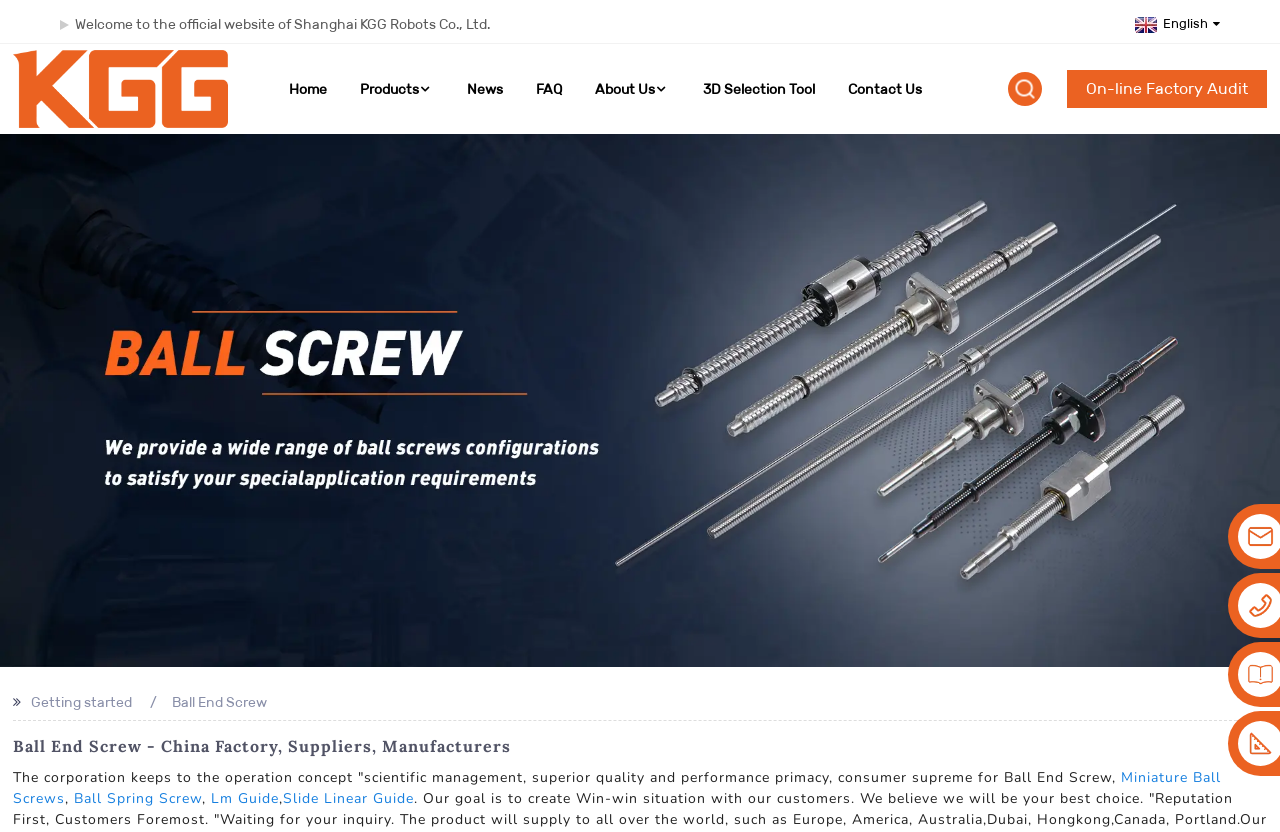Identify the bounding box coordinates of the area you need to click to perform the following instruction: "Visit the Home page".

[0.226, 0.094, 0.256, 0.12]